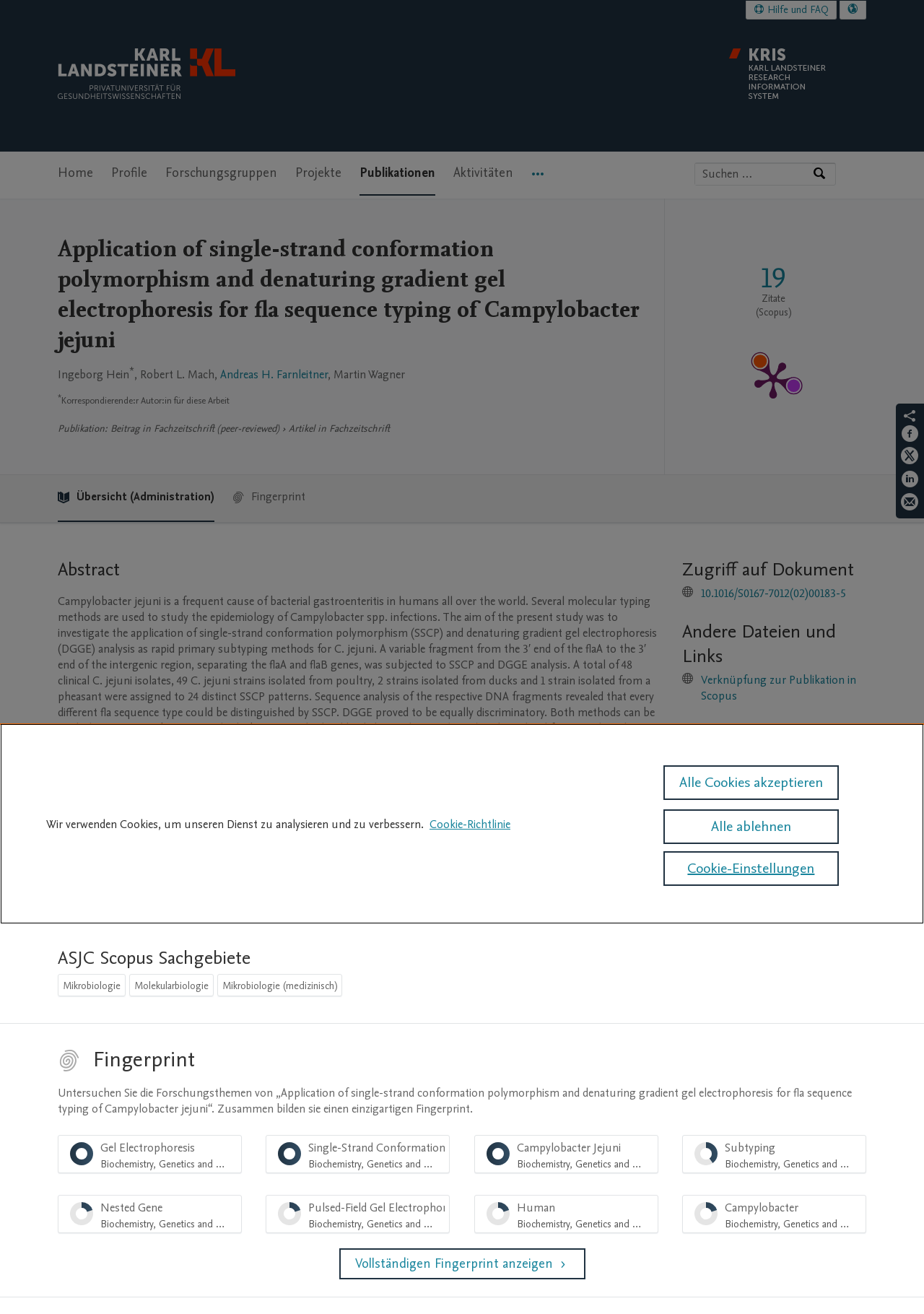Provide the bounding box coordinates of the HTML element described by the text: "Hilfe und FAQ". The coordinates should be in the format [left, top, right, bottom] with values between 0 and 1.

[0.808, 0.001, 0.905, 0.014]